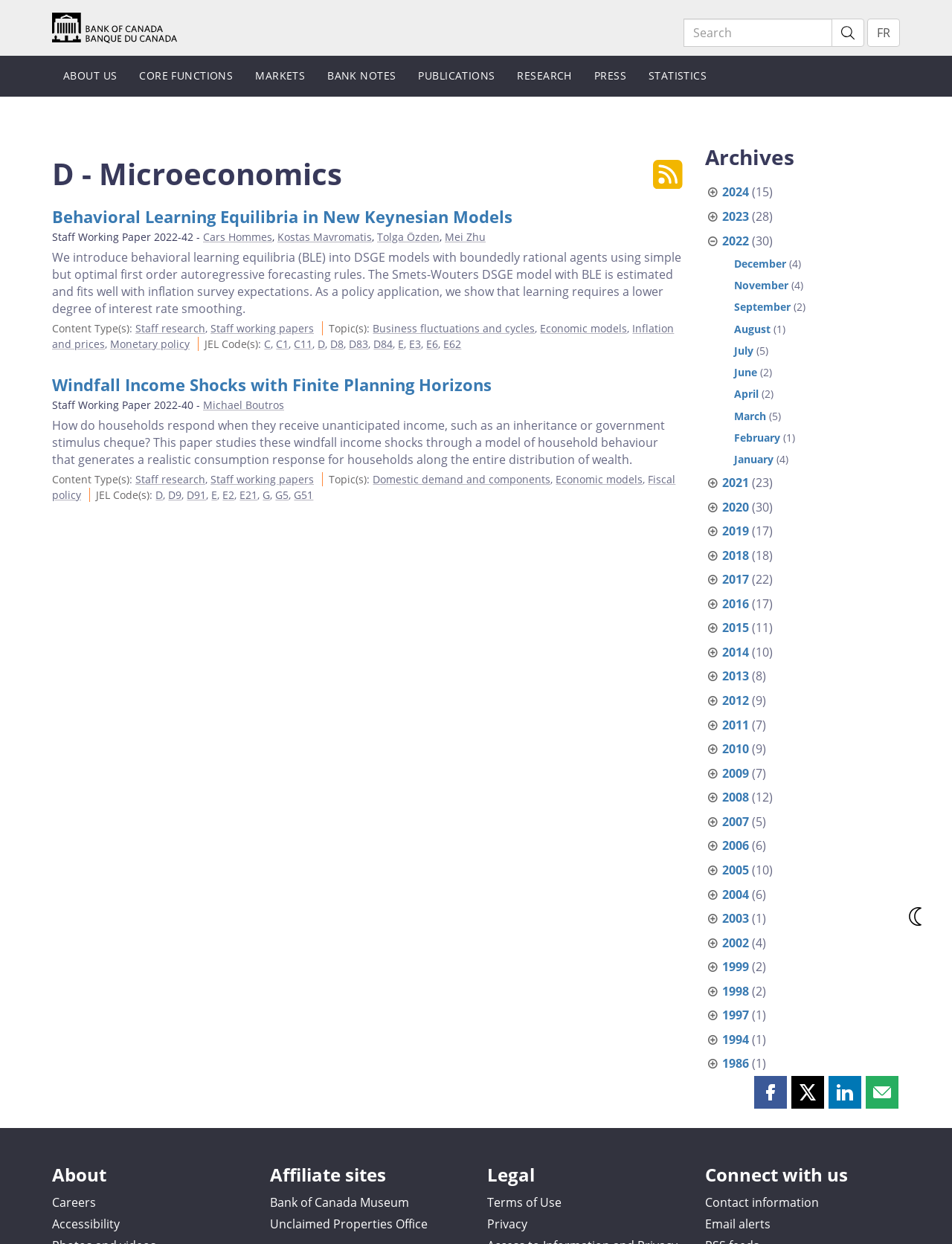Find the bounding box coordinates for the area that should be clicked to accomplish the instruction: "Go to Home page".

[0.055, 0.015, 0.186, 0.028]